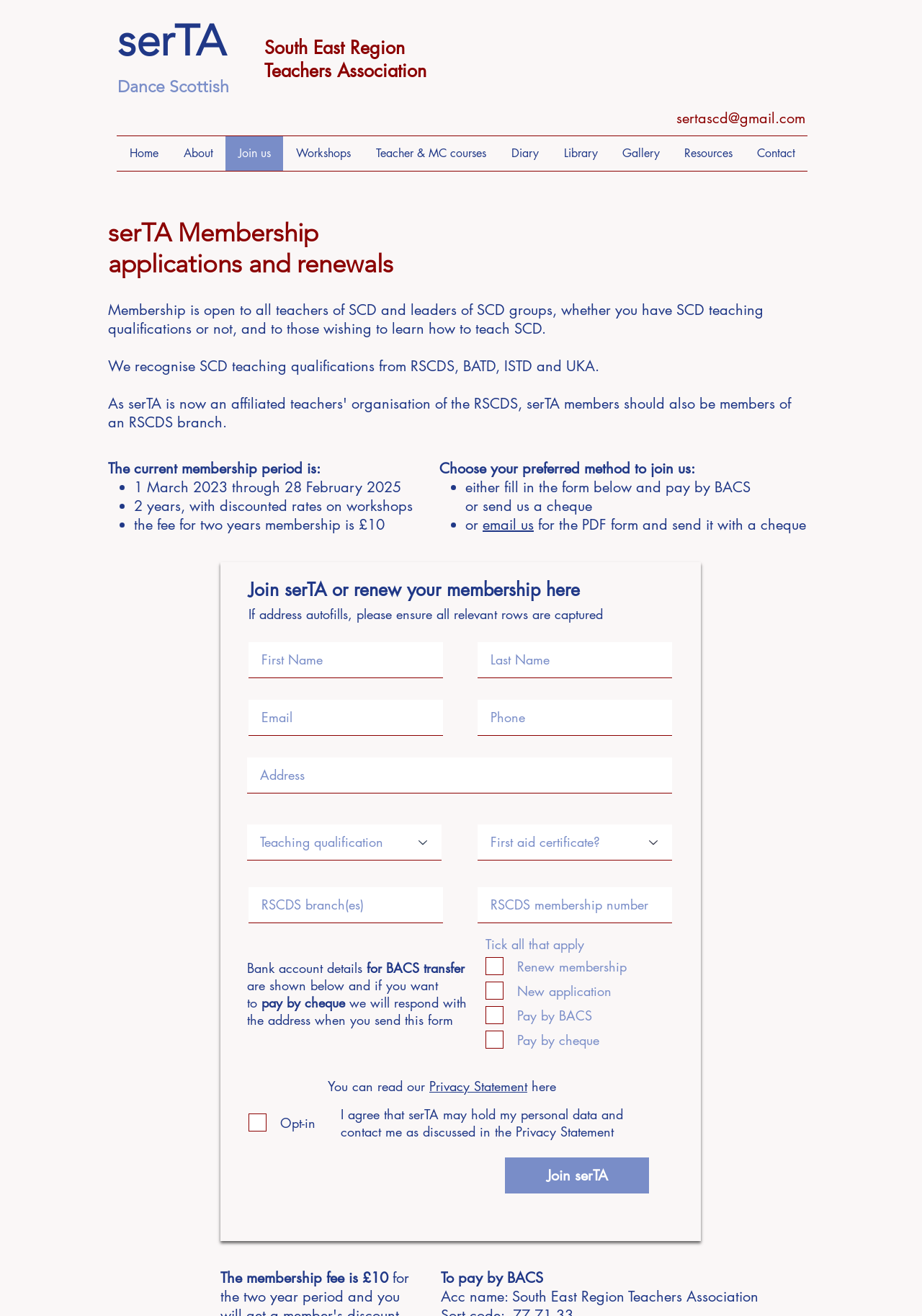Answer the following query concisely with a single word or phrase:
What is the purpose of the checkbox labeled 'Opt-in'?

To agree to serTA holding personal data